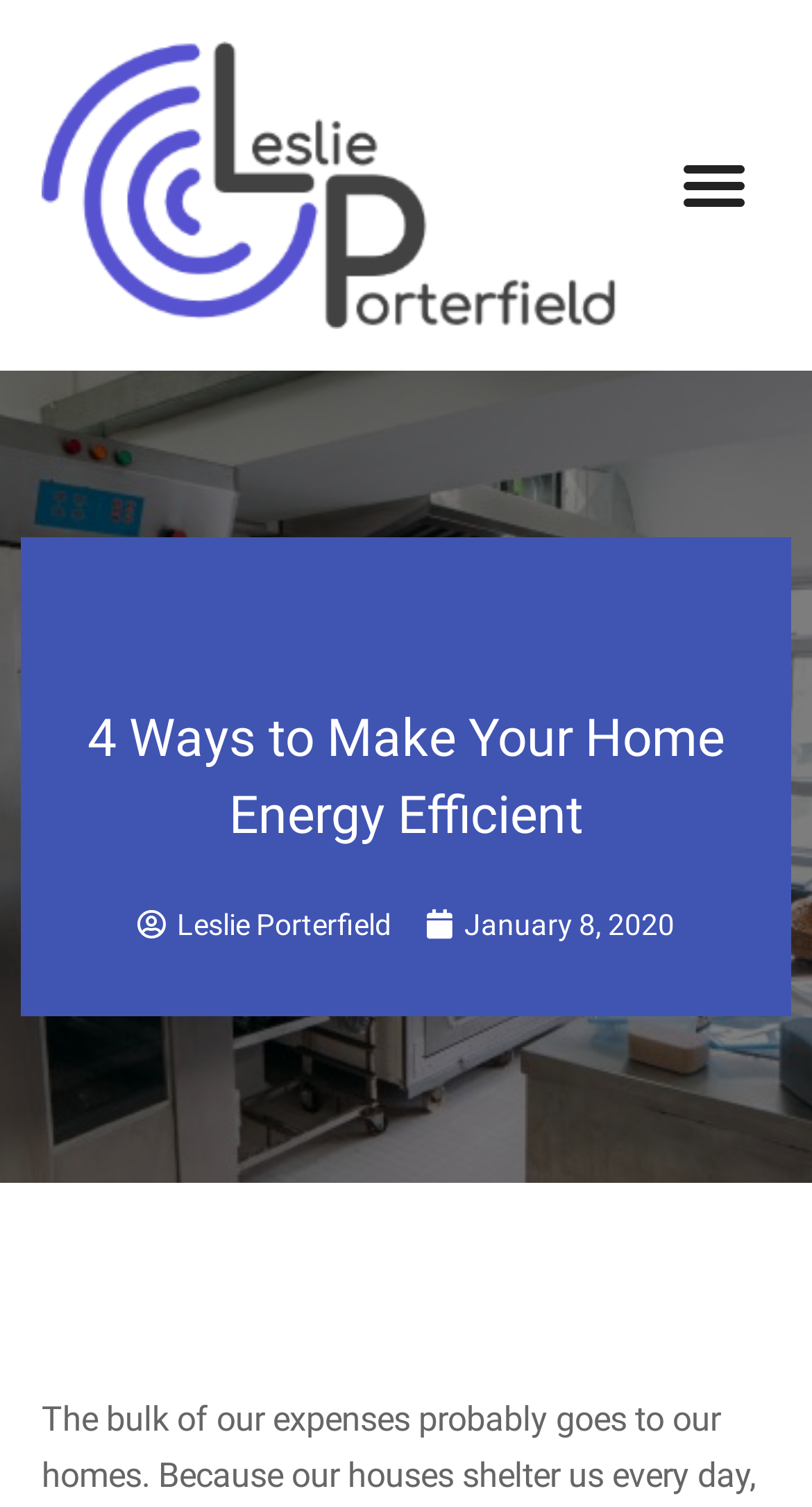Provide a thorough summary of the webpage.

The webpage is about saving energy at home, specifically discussing ways to reduce electricity expenses. At the top left of the page, there is a link with no text. Below it, a button labeled "Menu Toggle" is located, which is not expanded. To the right of the button, a dropdown menu is present, containing a link labeled "UNCATEGORIZED". 

The main content of the page is headed by a title "4 Ways to Make Your Home Energy Efficient", which is positioned near the top center of the page. Below the title, there are two links, one labeled "Leslie Porterfield" and the other labeled "January 8, 2020", which is accompanied by a time element. The links are positioned side by side, with the "Leslie Porterfield" link on the left and the "January 8, 2020" link on the right.